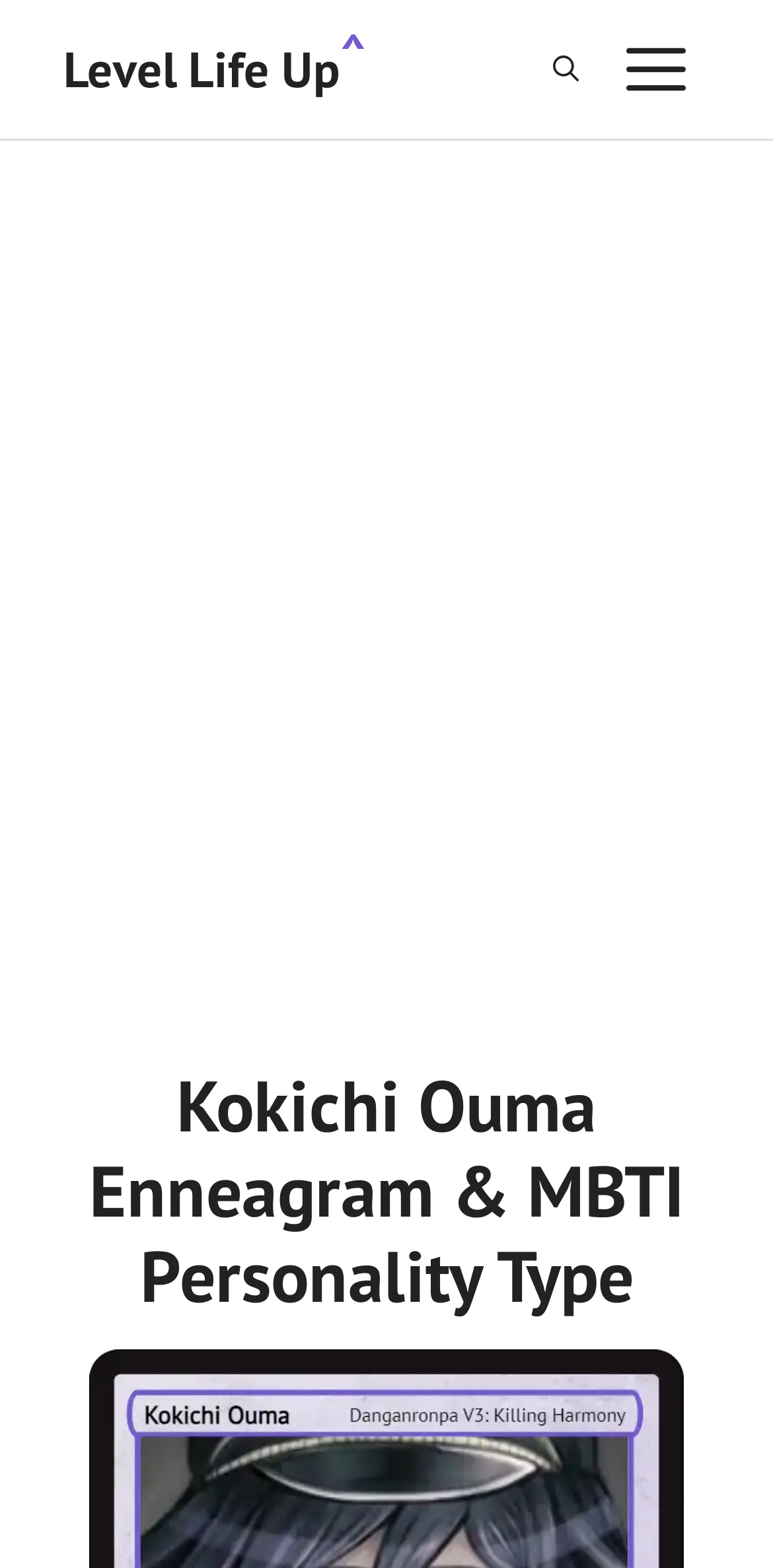Calculate the bounding box coordinates for the UI element based on the following description: "Menu". Ensure the coordinates are four float numbers between 0 and 1, i.e., [left, top, right, bottom].

[0.779, 0.02, 0.918, 0.068]